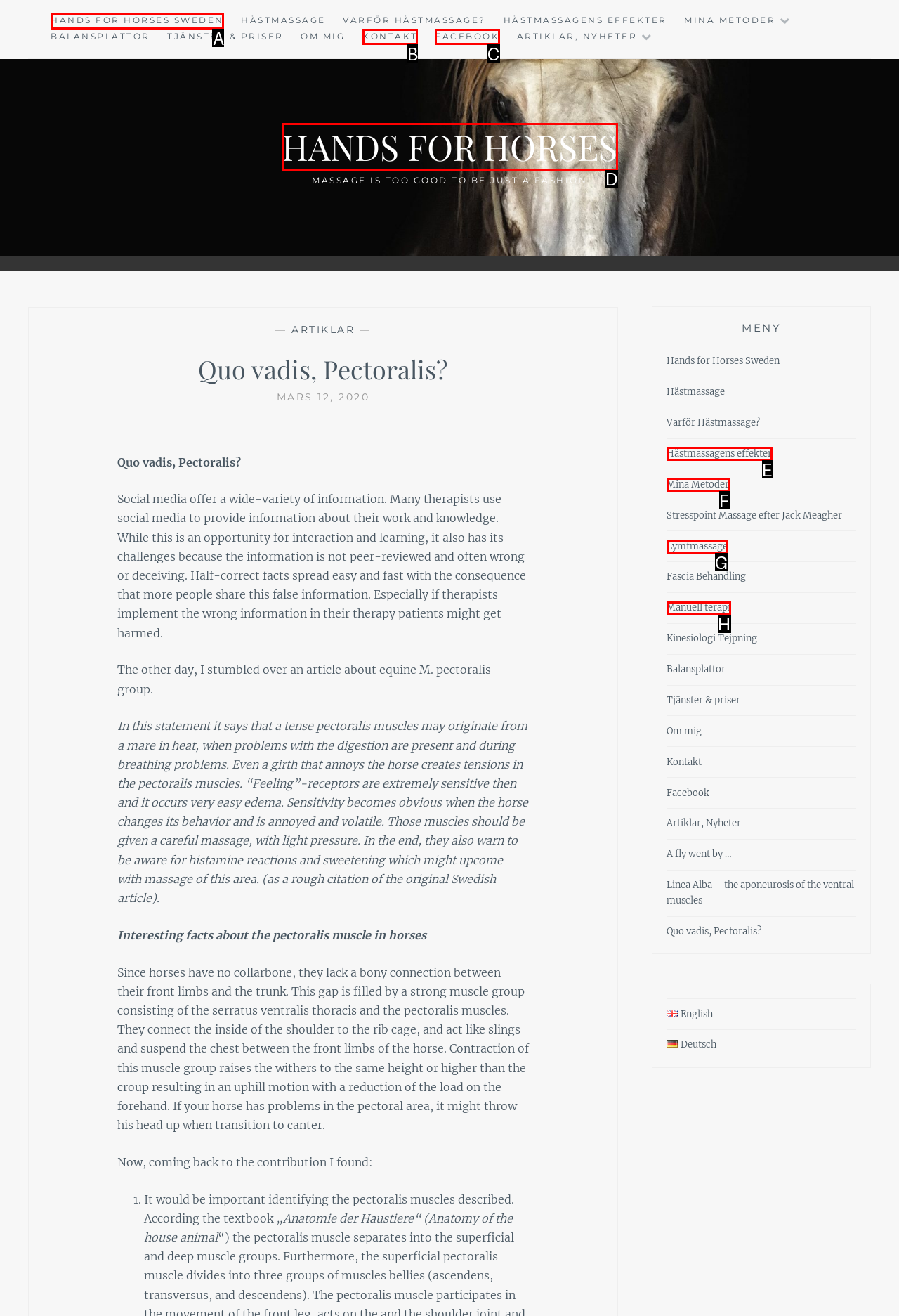Identify the letter of the UI element that corresponds to: Hands for Horses Sweden
Respond with the letter of the option directly.

A